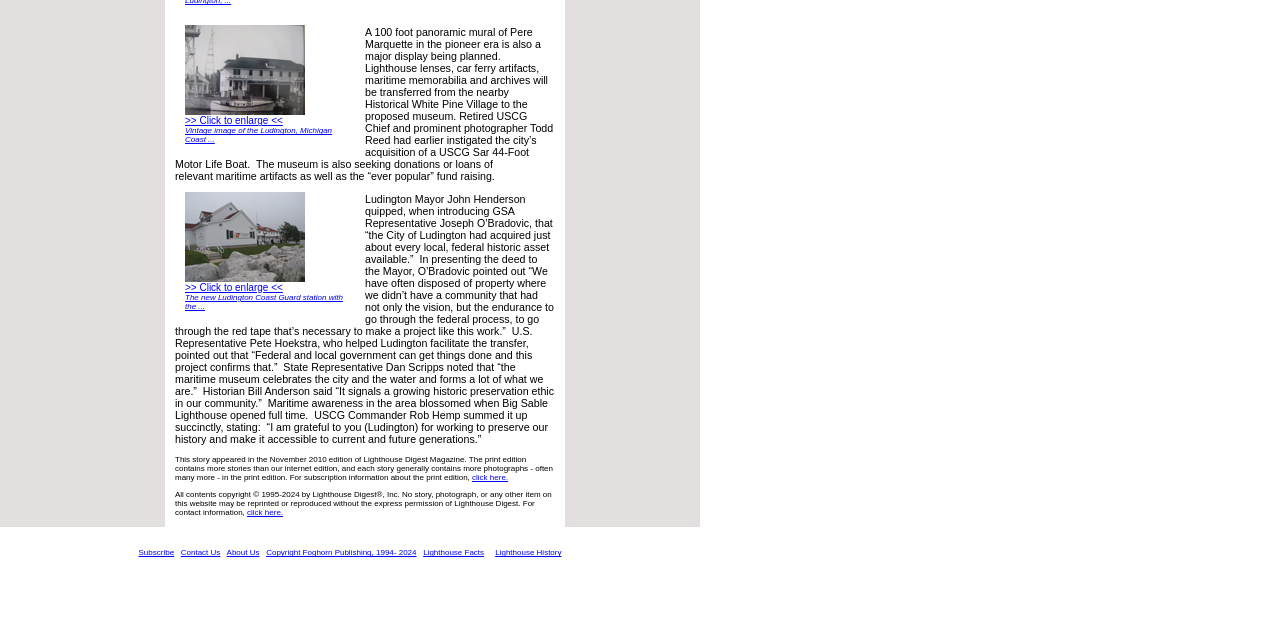Given the description >> Click to enlarge <<, predict the bounding box coordinates of the UI element. Ensure the coordinates are in the format (top-left x, top-left y, bottom-right x, bottom-right y) and all values are between 0 and 1.

[0.145, 0.444, 0.221, 0.458]